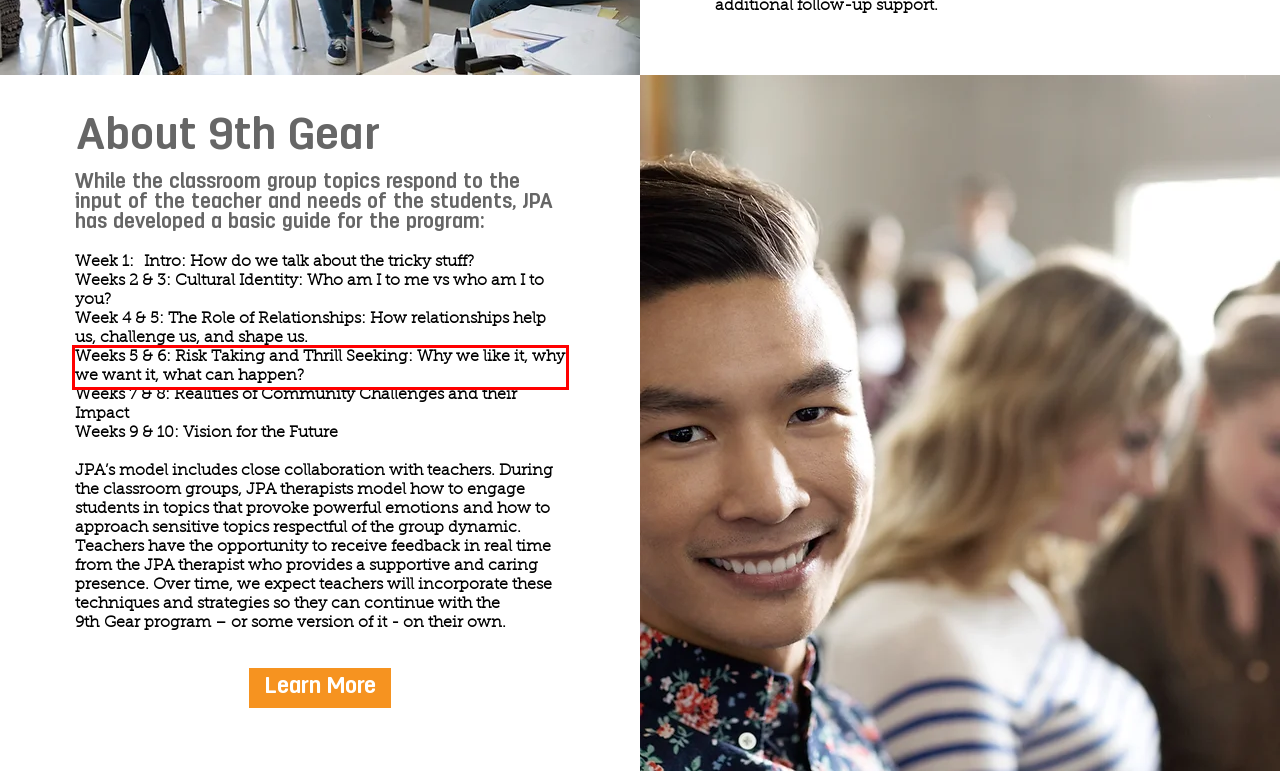There is a screenshot of a webpage with a red bounding box around a UI element. Please use OCR to extract the text within the red bounding box.

Weeks 5 & 6: Risk Taking and Thrill Seeking: Why we like it, why we want it, what can happen?